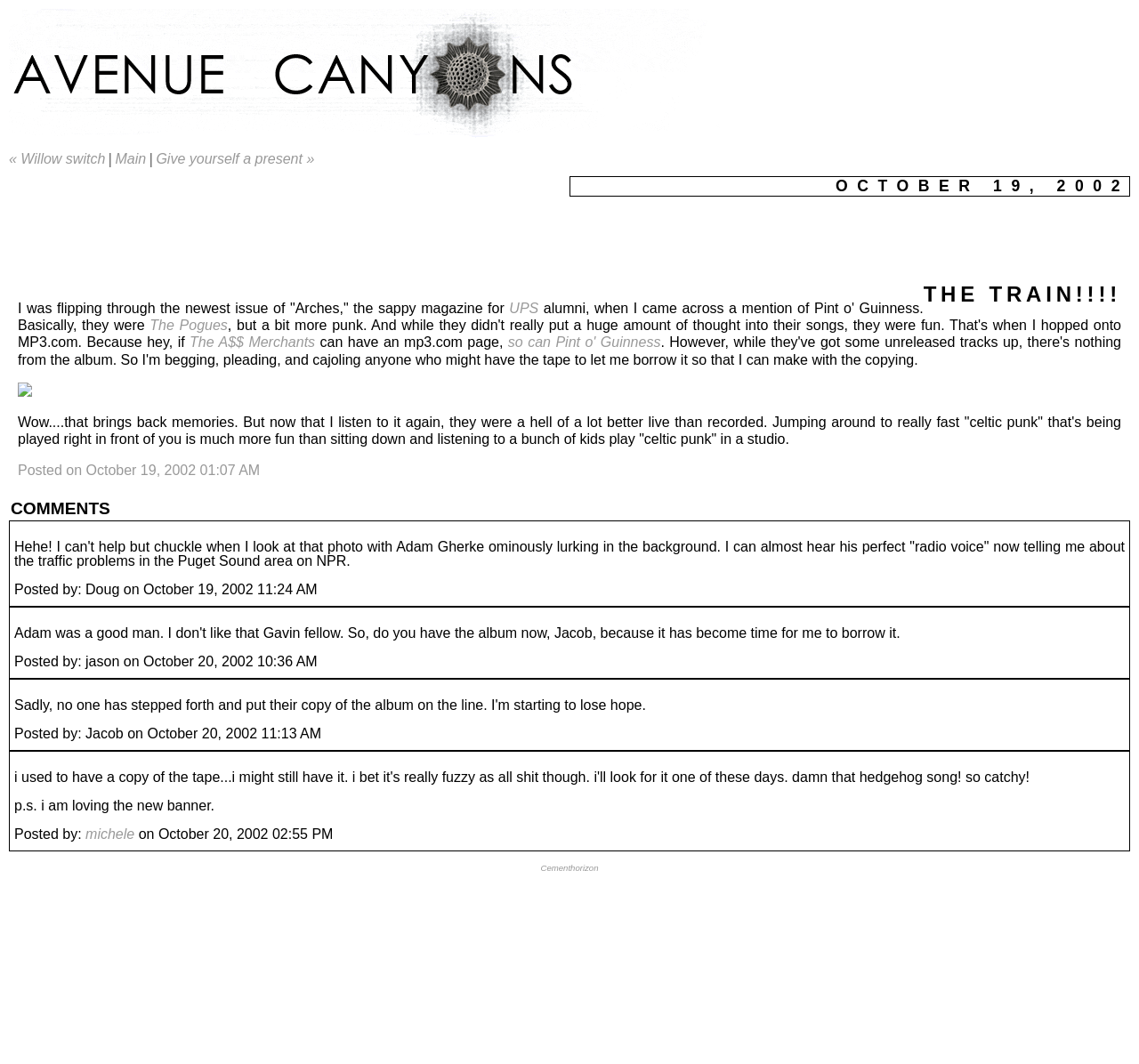Determine the bounding box coordinates of the area to click in order to meet this instruction: "View the gallery".

None